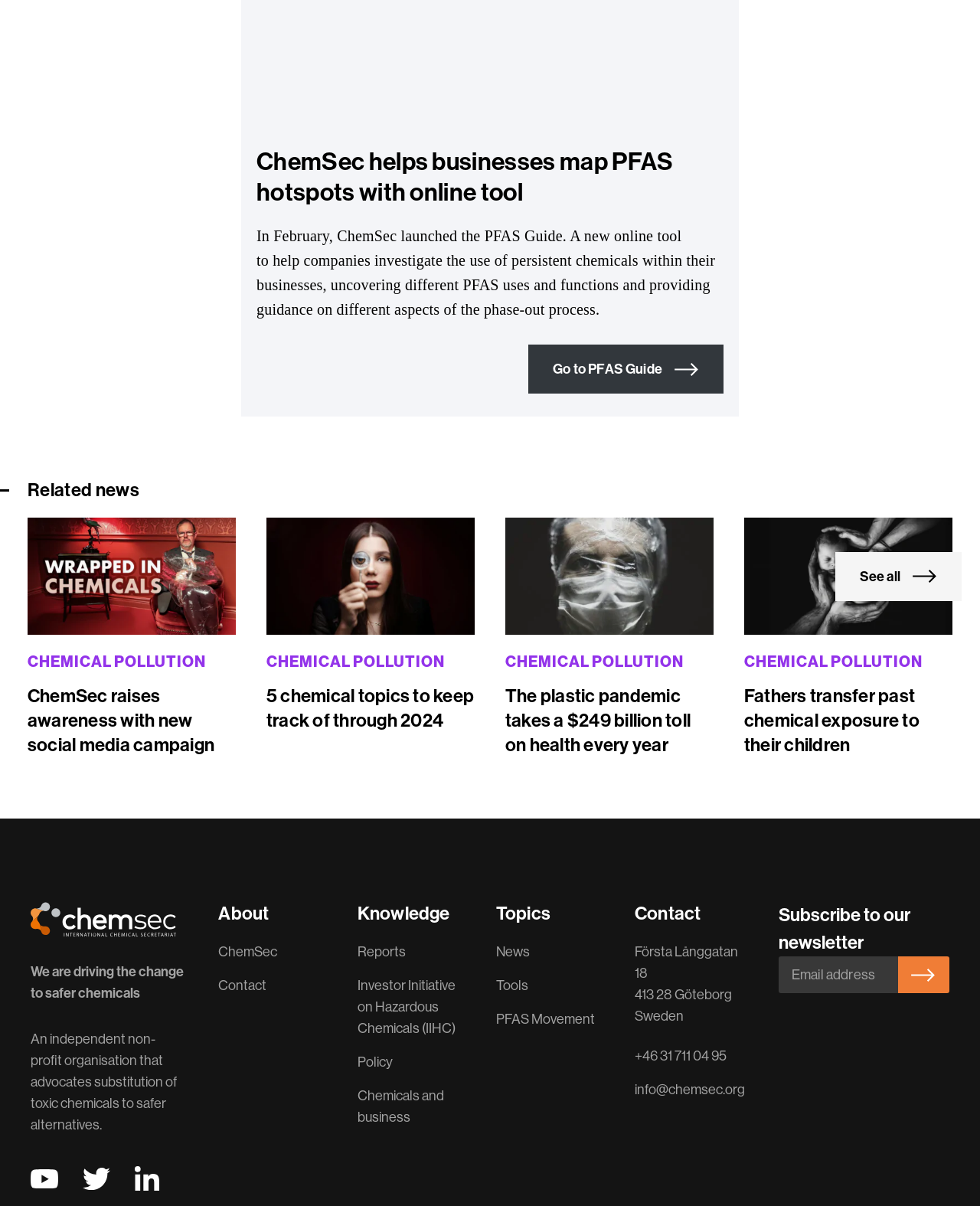Locate the bounding box coordinates of the element to click to perform the following action: 'Go to PFAS Guide'. The coordinates should be given as four float values between 0 and 1, in the form of [left, top, right, bottom].

[0.539, 0.286, 0.738, 0.326]